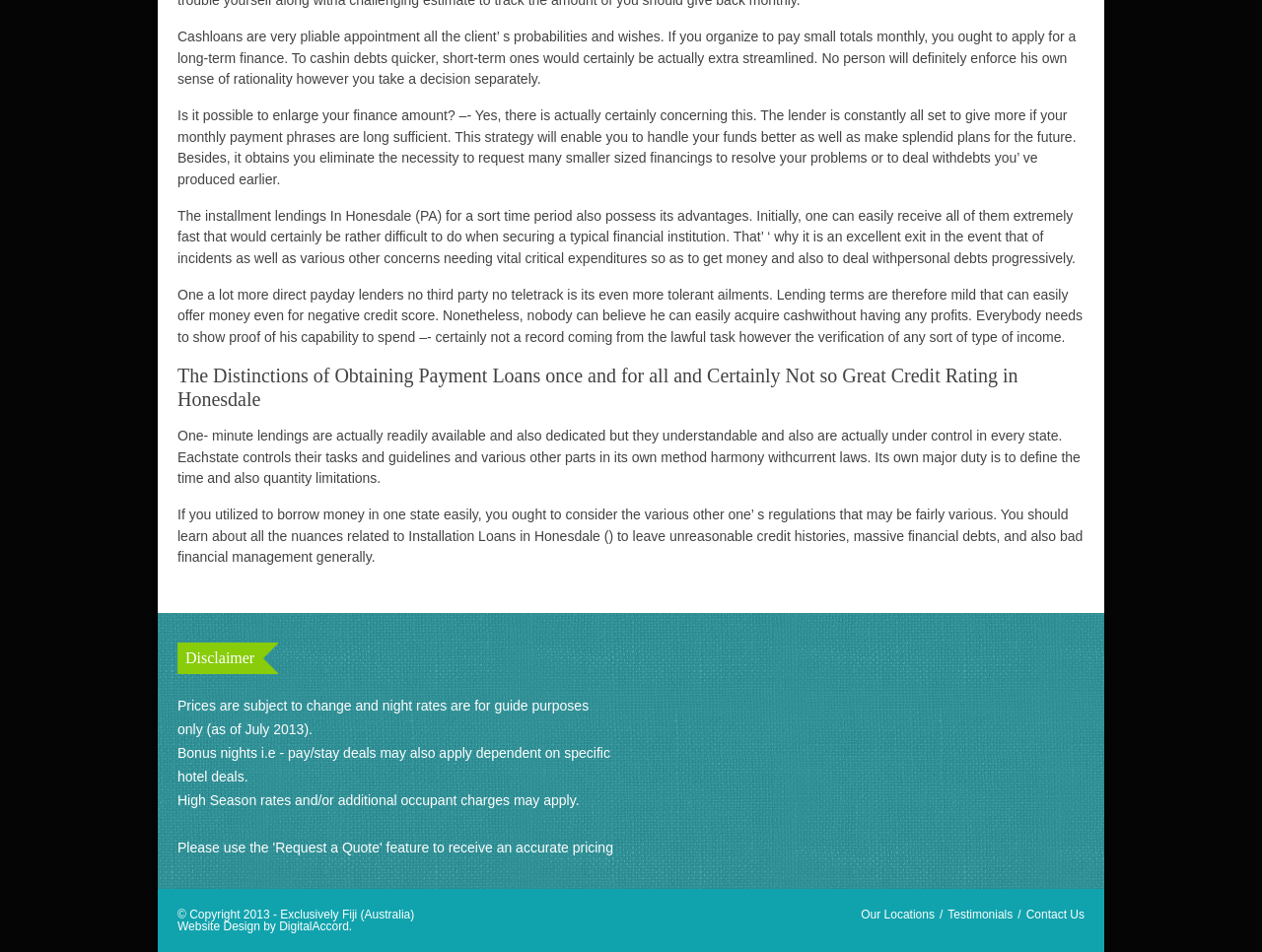Please answer the following question using a single word or phrase: 
What is the purpose of installment loans?

To handle finances better